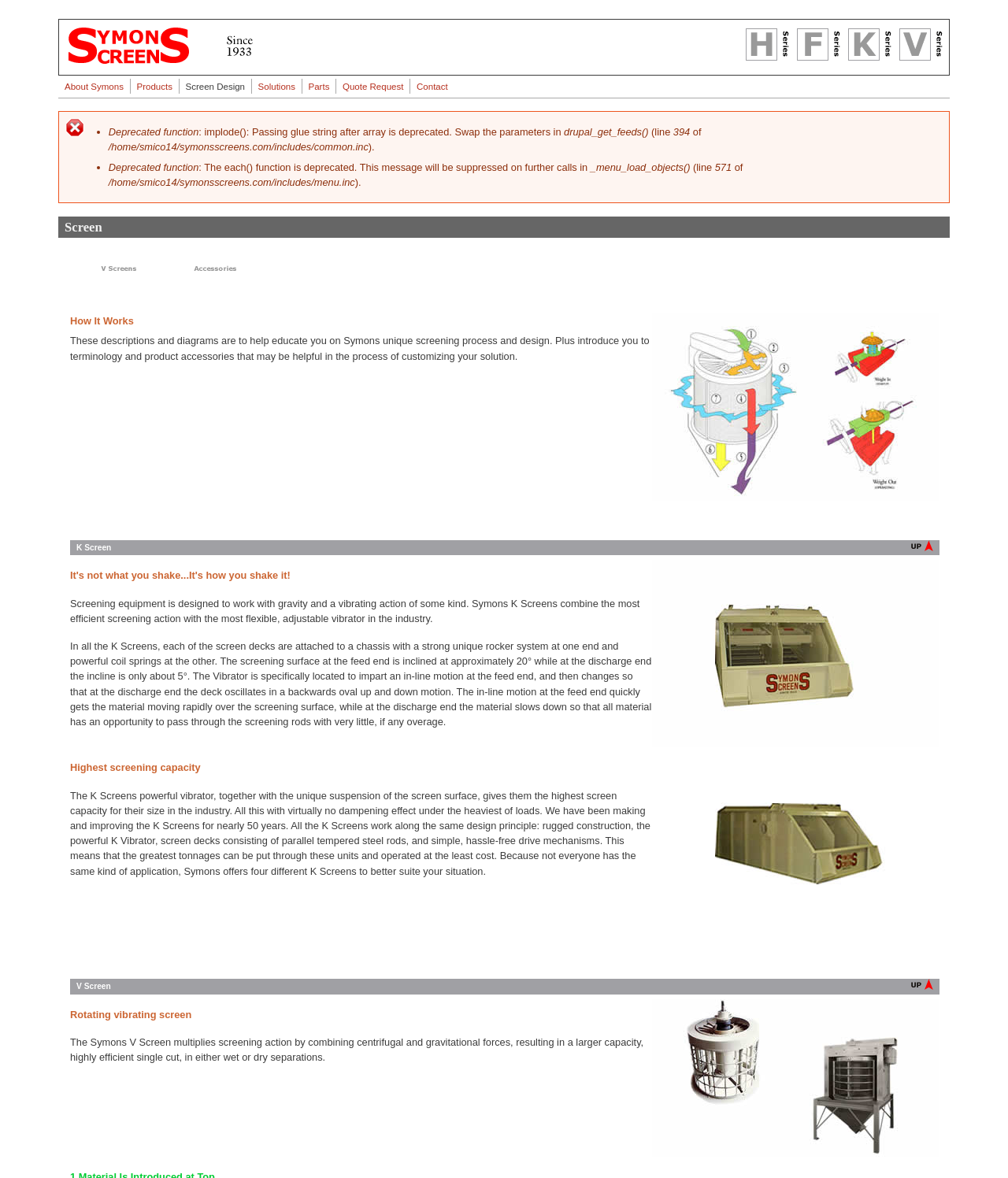Find the bounding box coordinates of the element you need to click on to perform this action: 'Click on 'Screen Design''. The coordinates should be represented by four float values between 0 and 1, in the format [left, top, right, bottom].

[0.181, 0.068, 0.246, 0.079]